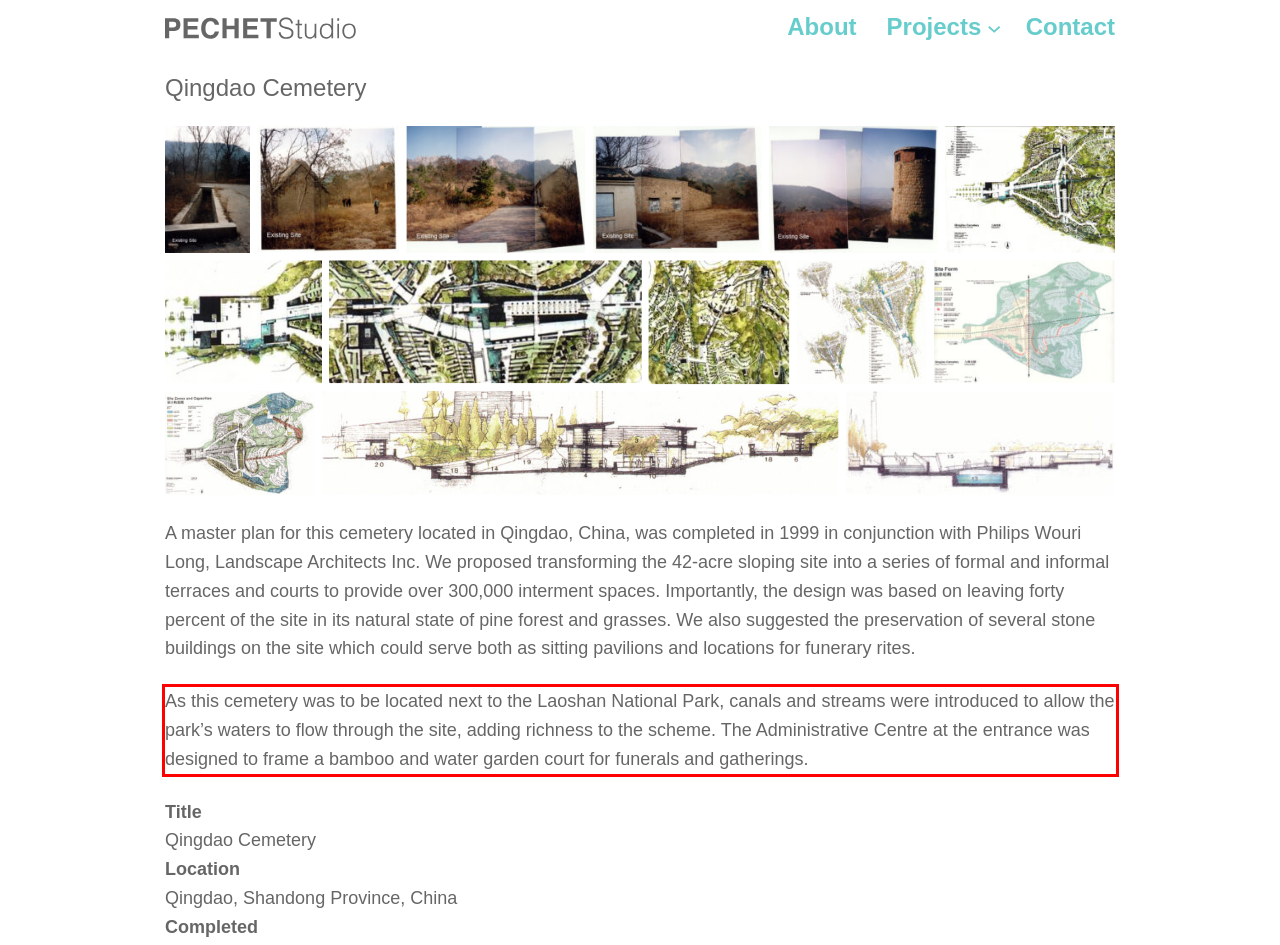Identify the red bounding box in the webpage screenshot and perform OCR to generate the text content enclosed.

As this cemetery was to be located next to the Laoshan National Park, canals and streams were introduced to allow the park’s waters to flow through the site, adding richness to the scheme. The Administrative Centre at the entrance was designed to frame a bamboo and water garden court for funerals and gatherings.